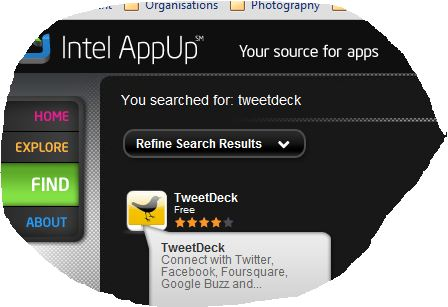Describe every aspect of the image in detail.

The image showcases the Intel AppUp interface, where a user has searched for "TweetDeck." The application, identified as TweetDeck, is highlighted prominently, accompanied by its star rating, indicating a favorable reception. This app is described as free and allows users to connect with various social media platforms, including Twitter, Facebook, Foursquare, and Google Buzz. The overall layout of the interface emphasizes user-friendly navigation, with options to explore and refine search results, making it easy for users to discover and access applications.